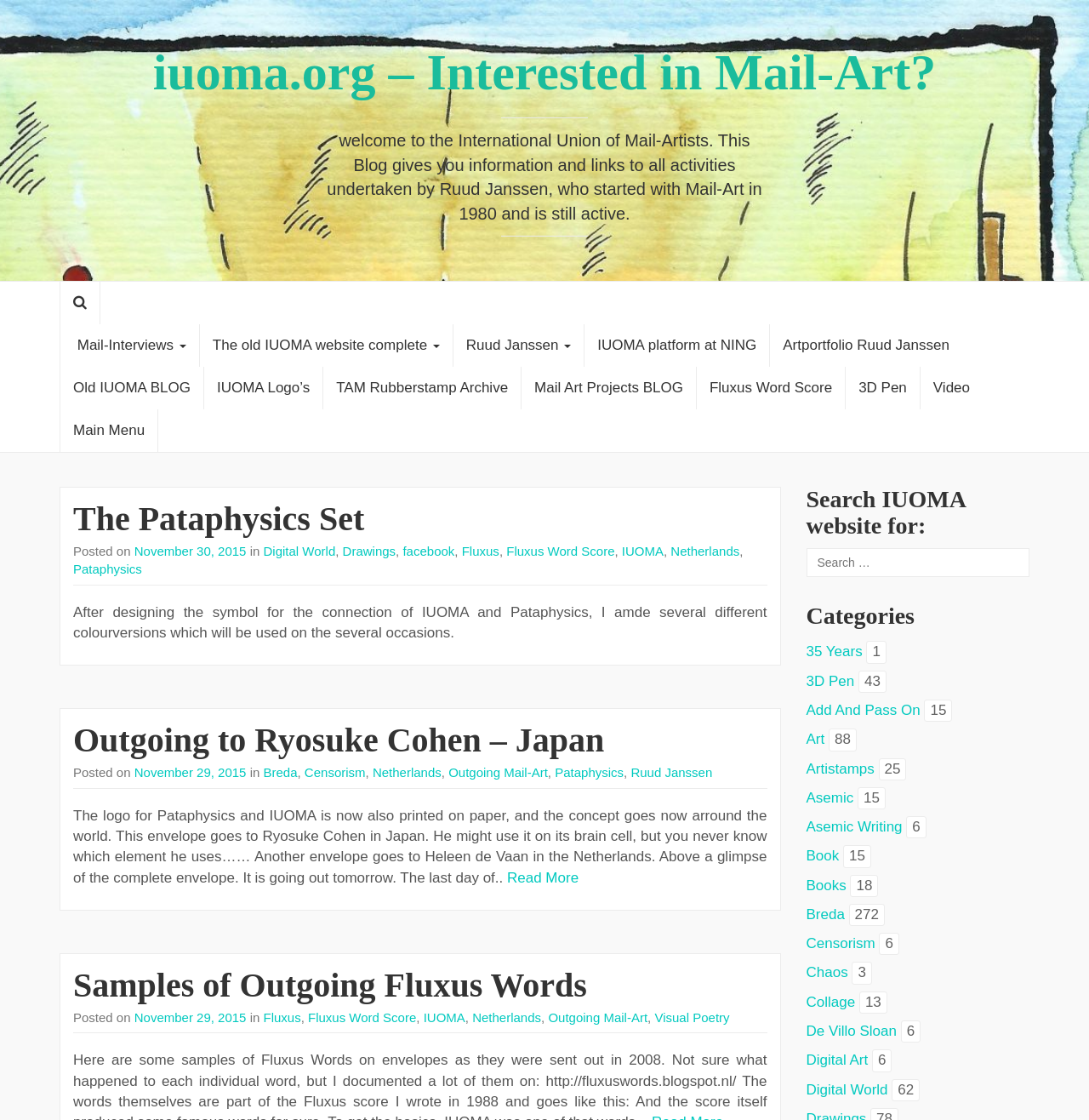Identify the bounding box coordinates of the area you need to click to perform the following instruction: "Read more about Outgoing to Ryosuke Cohen – Japan".

[0.466, 0.776, 0.531, 0.791]